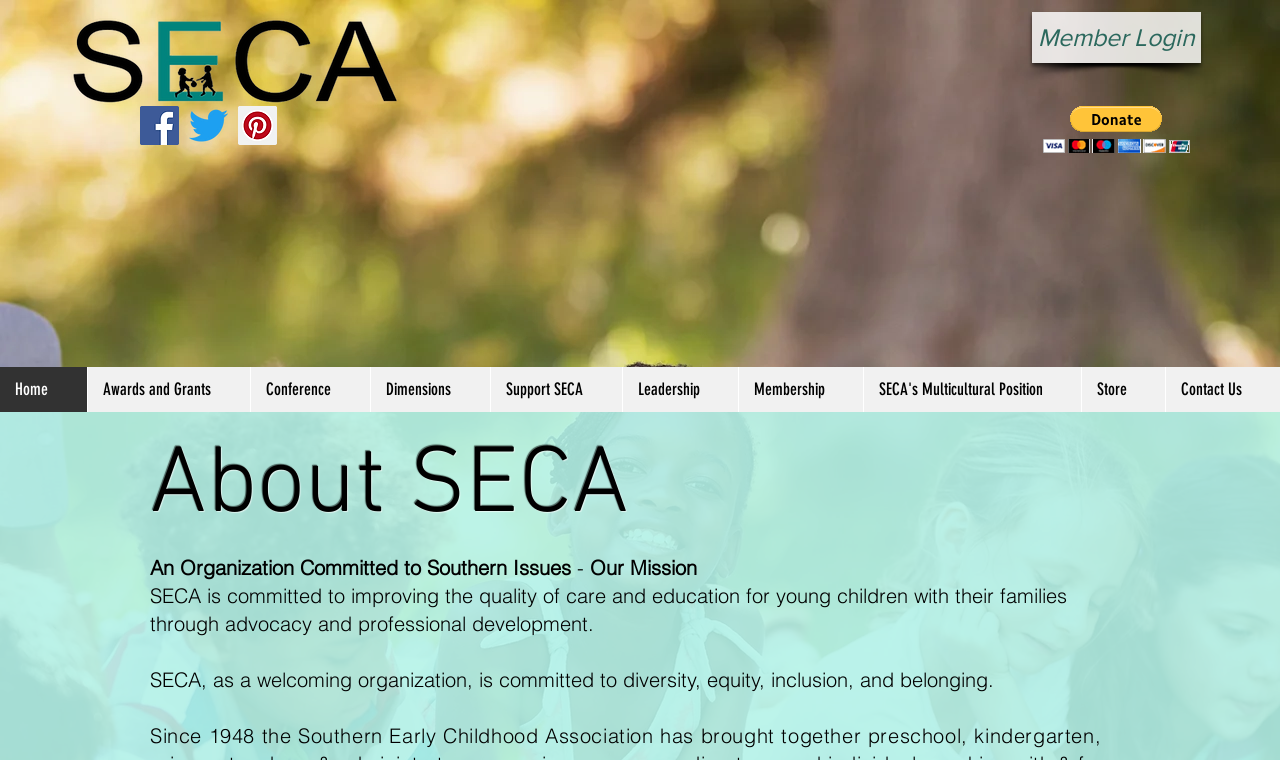Identify the bounding box coordinates of the area you need to click to perform the following instruction: "Donate via PayPal".

[0.815, 0.139, 0.93, 0.201]